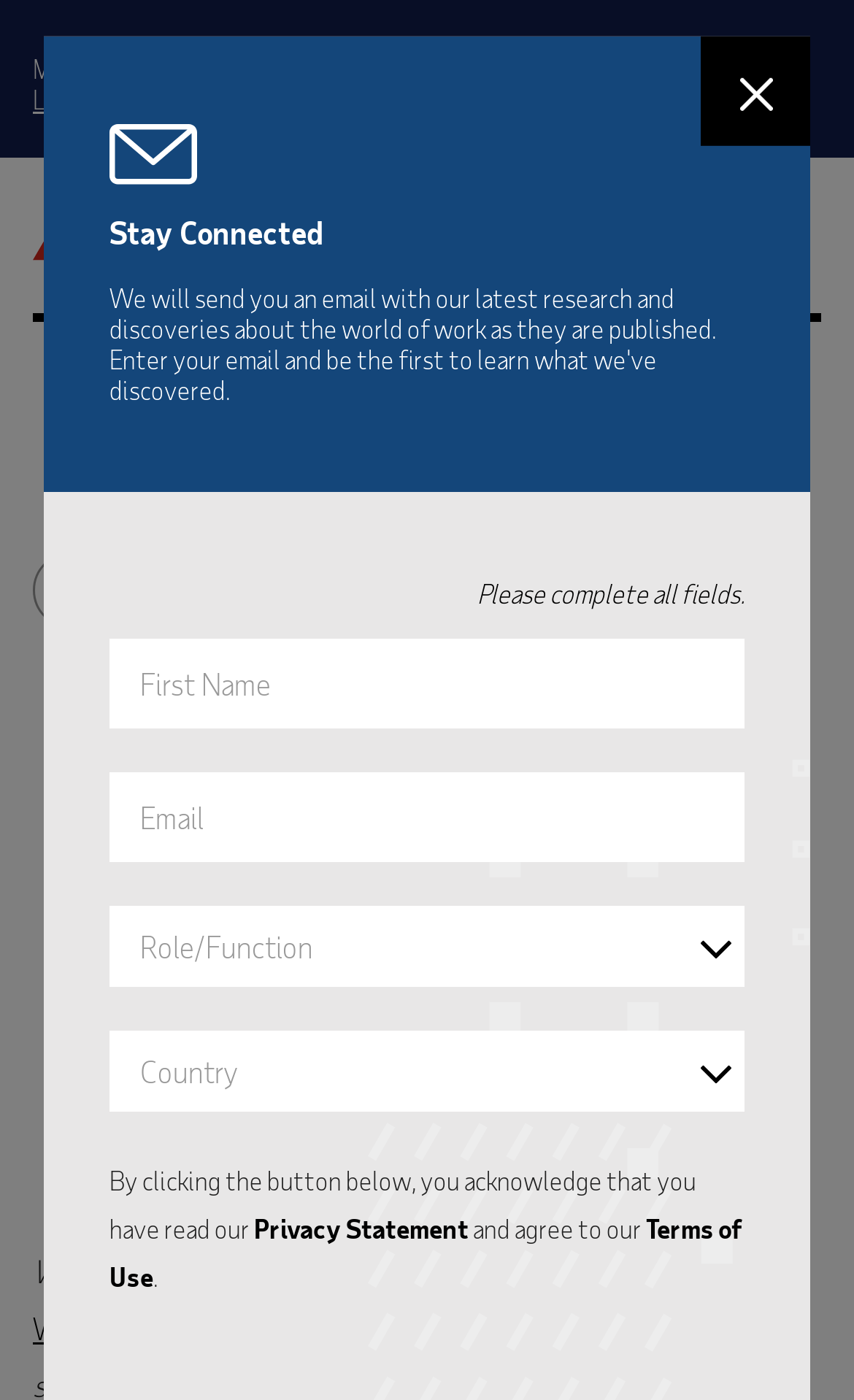Please find and report the primary heading text from the webpage.

How ADPRI investigated stress in the workplace